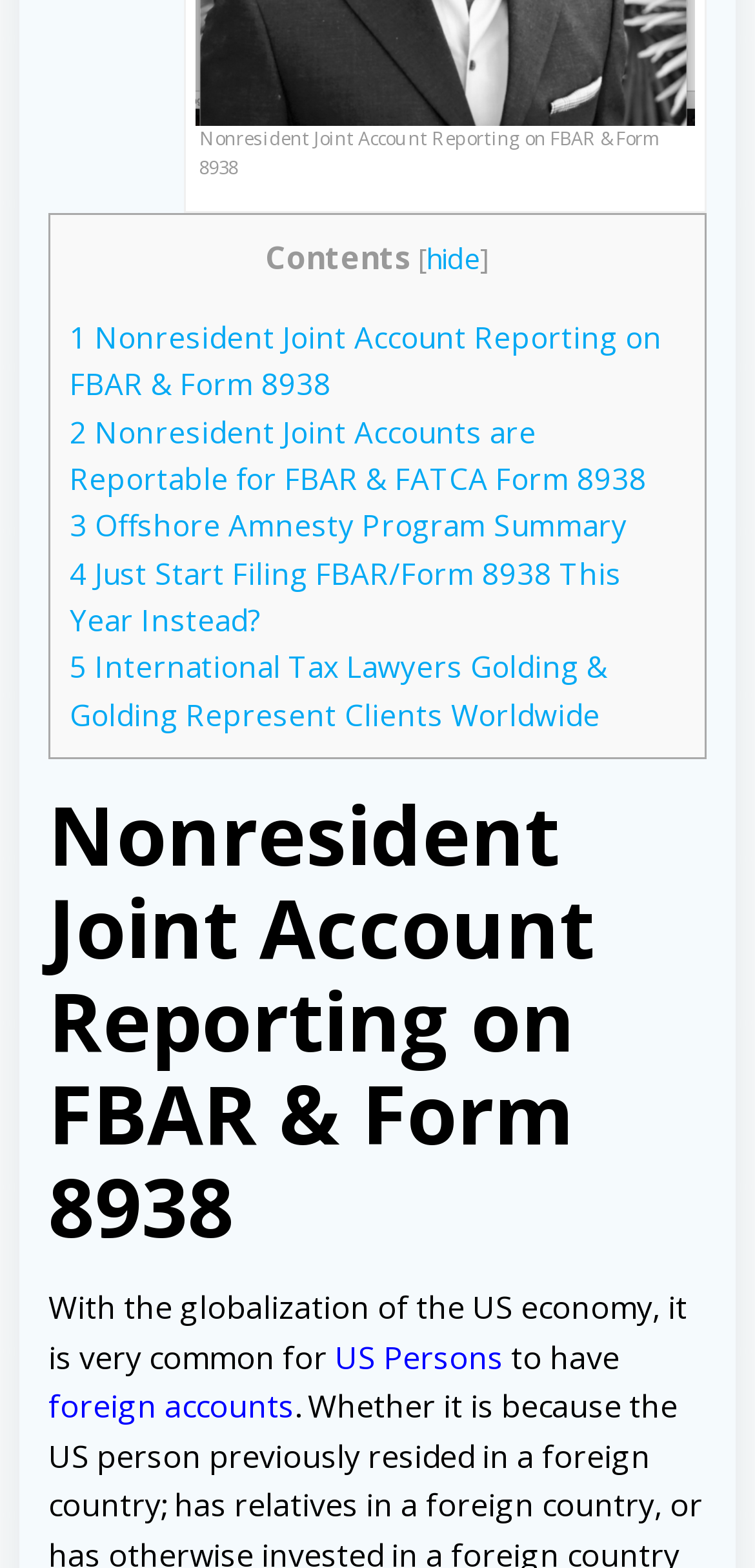What is above the 'Contents' text?
Please elaborate on the answer to the question with detailed information.

By analyzing the bounding box coordinates, I determined that the 'Contents' text has the smallest y1 value among all elements, indicating it is at the top of the webpage, and there is no element above it.